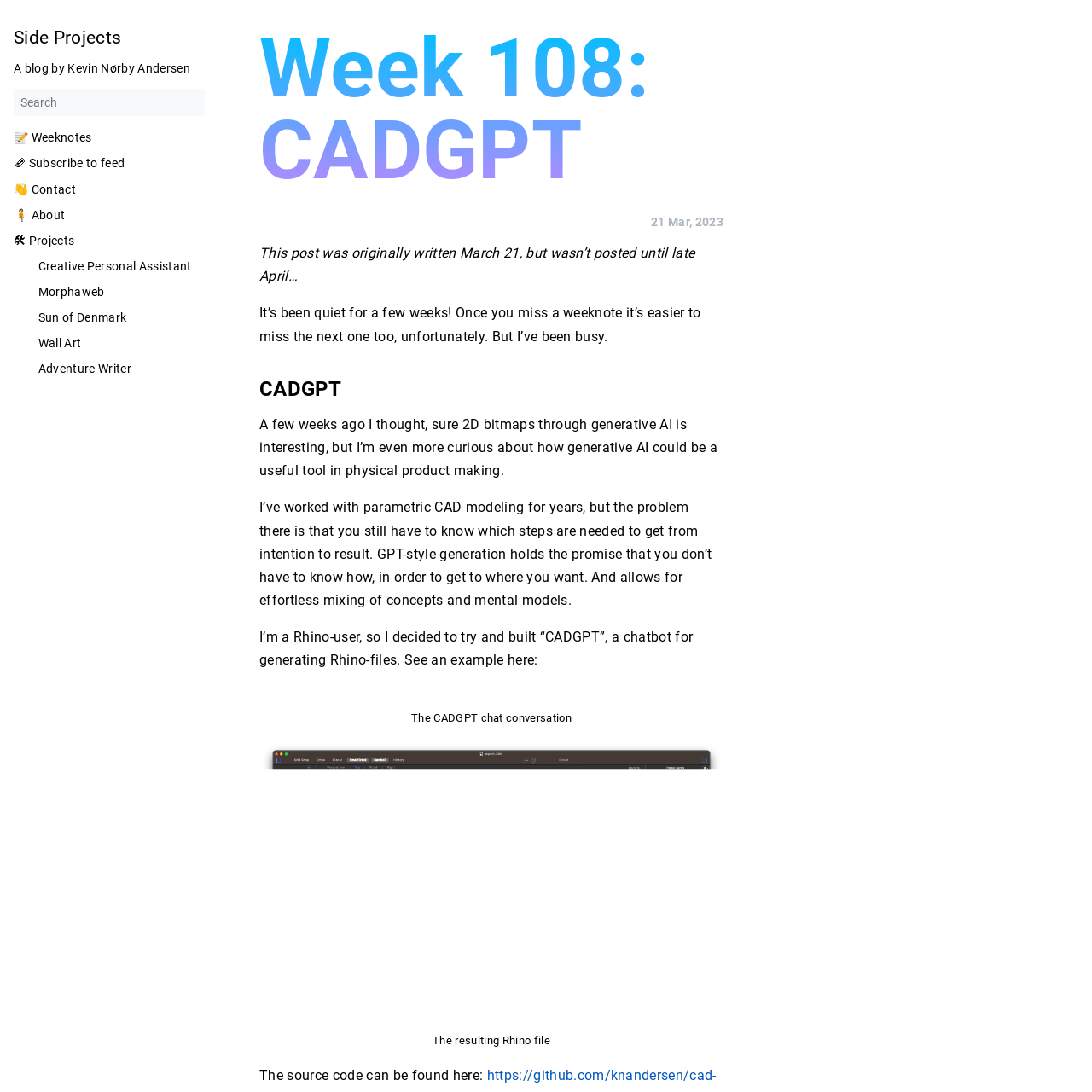Please identify the bounding box coordinates of the element's region that needs to be clicked to fulfill the following instruction: "Check out Creative Personal Assistant". The bounding box coordinates should consist of four float numbers between 0 and 1, i.e., [left, top, right, bottom].

[0.035, 0.237, 0.188, 0.25]